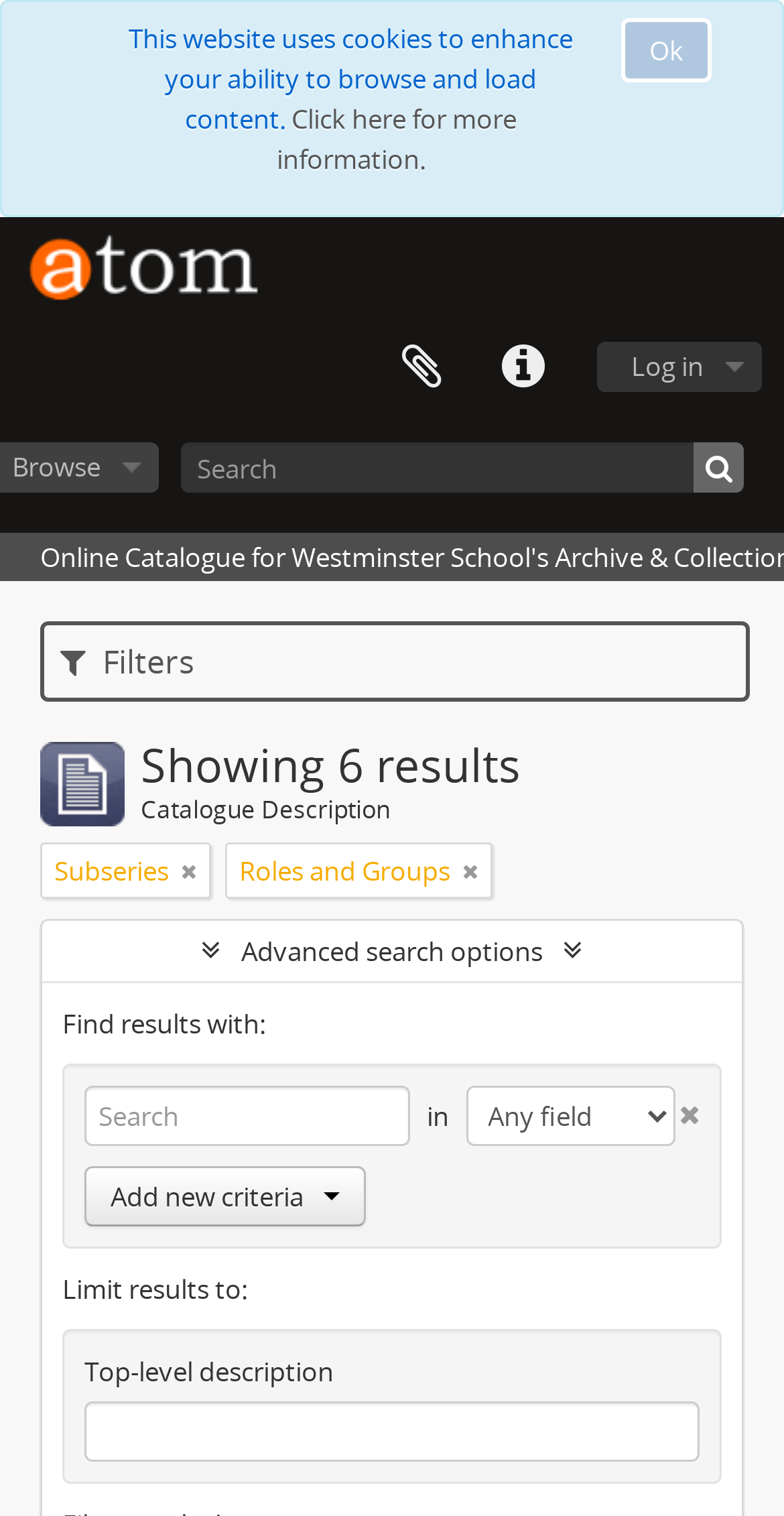Provide a thorough description of the webpage's content and layout.

The webpage is an online catalogue for Westminster School's Archive & Collections. At the top, there is a button to accept cookies and a link to learn more about the cookies used on the website. On the top-left, there is a link to "AtoM" accompanied by an image. 

On the top-right, there are three buttons: "Log in", "Quick links", and "Clipboard". Below these buttons, there is a search bar with a magnifying glass icon and a text box to input search queries. 

The main content of the webpage displays six search results, with a heading indicating the number of results. Each result has a catalogue description, subseries, roles and groups, and advanced search options. The advanced search options include a text box to input search queries, a combobox, and a link to add new criteria. 

Additionally, there is a section to limit results to specific criteria, including a text box to input top-level descriptions. Overall, the webpage appears to be a search interface for the Westminster School's Archive & Collections, allowing users to search and filter through the catalogue.